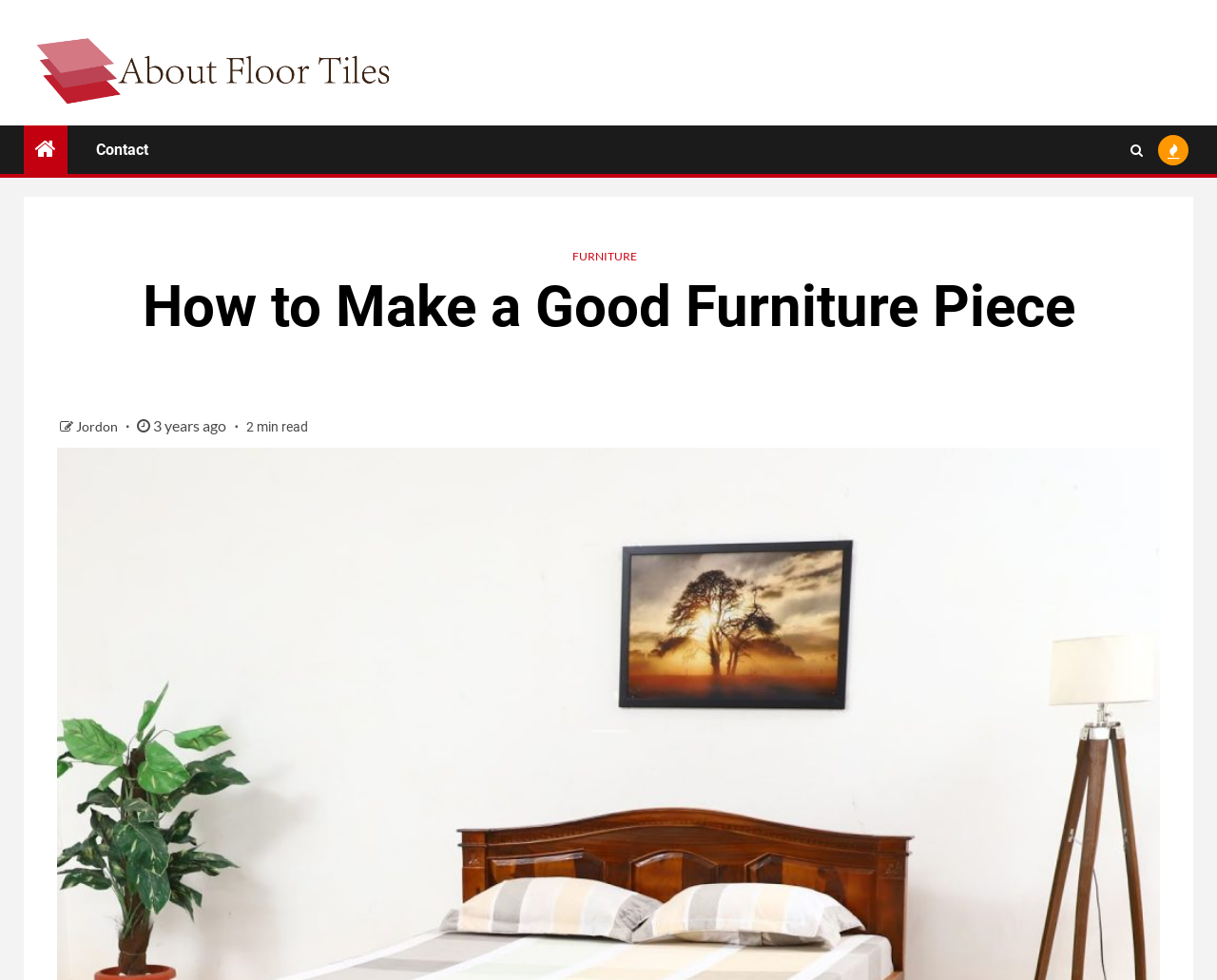Please extract the webpage's main title and generate its text content.

How to Make a Good Furniture Piece